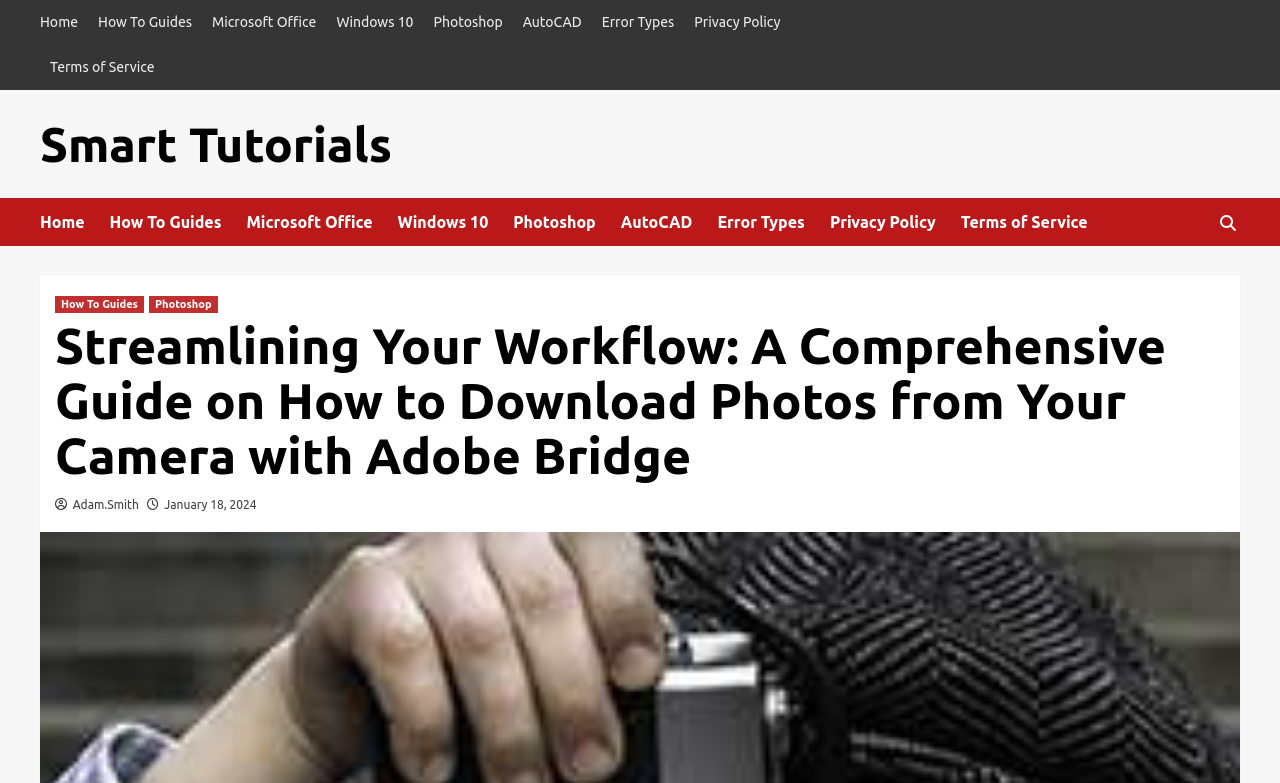How many navigation links are there?
Refer to the image and give a detailed answer to the query.

I counted the number of links in the navigation menu, which includes 'Home', 'How To Guides', 'Microsoft Office', 'Windows 10', 'Photoshop', 'AutoCAD', 'Error Types', 'Privacy Policy', and 'Terms of Service', and found that there are 14 links in total.